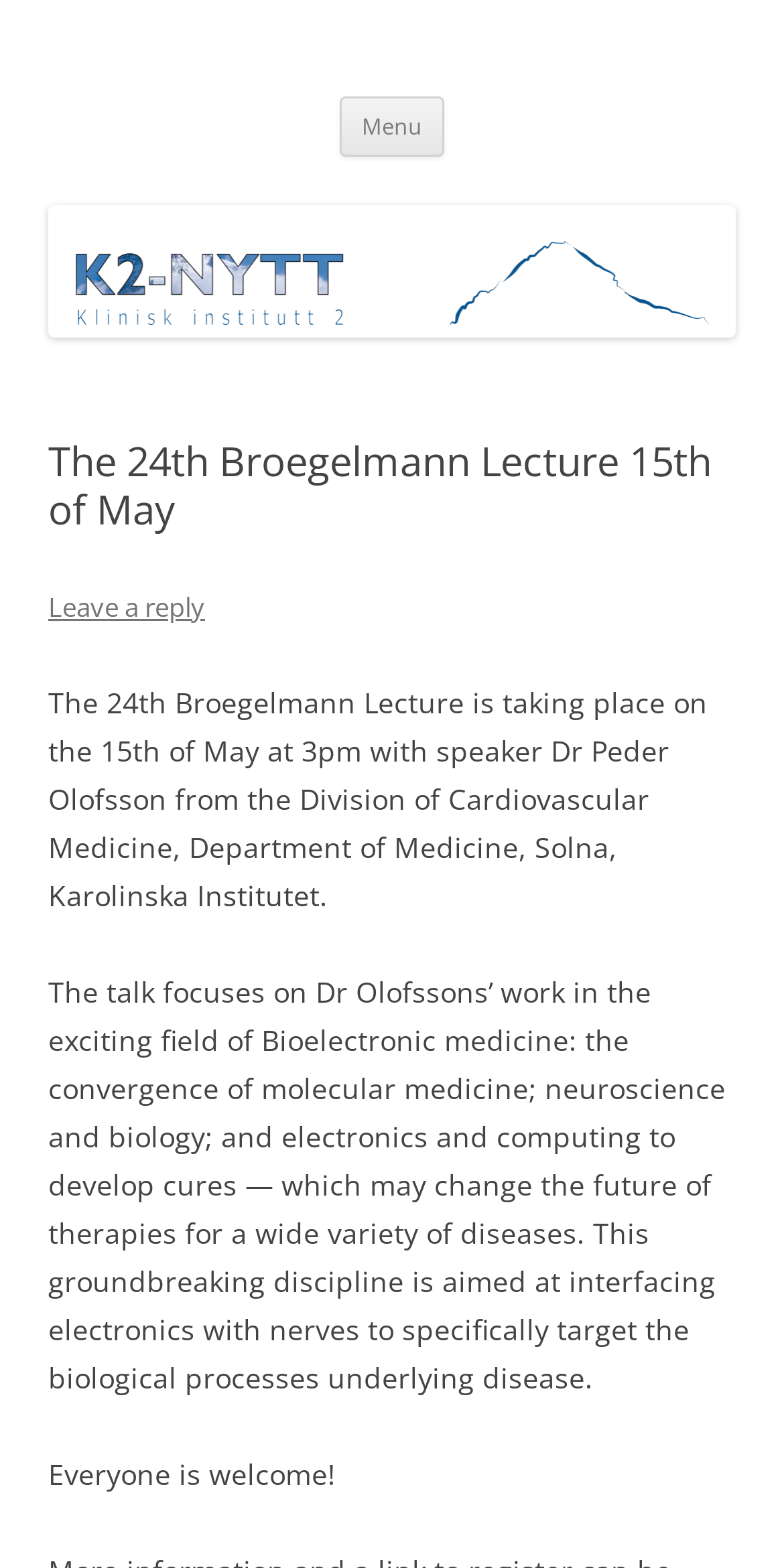Offer a meticulous caption that includes all visible features of the webpage.

The webpage is about the 24th Broegelmann Lecture, which is taking place on May 15th. At the top left of the page, there is a heading that reads "K2 Nytt" with a link to the same text. Below this, there is a larger heading that provides more information about the webpage, stating that it is an information page for employees affiliated with the Clinical Institute 2.

To the right of the top heading, there is a button labeled "Menu". Next to the button, there is a link that allows users to skip to the content of the page. Below the top heading, there is a large link that also reads "K2 Nytt", accompanied by an image with the same text.

The main content of the page is divided into sections. The first section has a heading that announces the 24th Broegelmann Lecture, taking place on May 15th. Below this, there is a link to leave a reply. The lecture details are provided in a paragraph of text, stating that the speaker is Dr. Peder Olofsson from the Division of Cardiovascular Medicine, and that the talk will focus on bioelectronic medicine.

The next section of text provides more information about the talk, explaining that bioelectronic medicine is a field that converges molecular medicine, neuroscience, and biology with electronics and computing to develop cures for various diseases. Finally, there is a brief statement at the bottom of the page, welcoming everyone to the lecture.